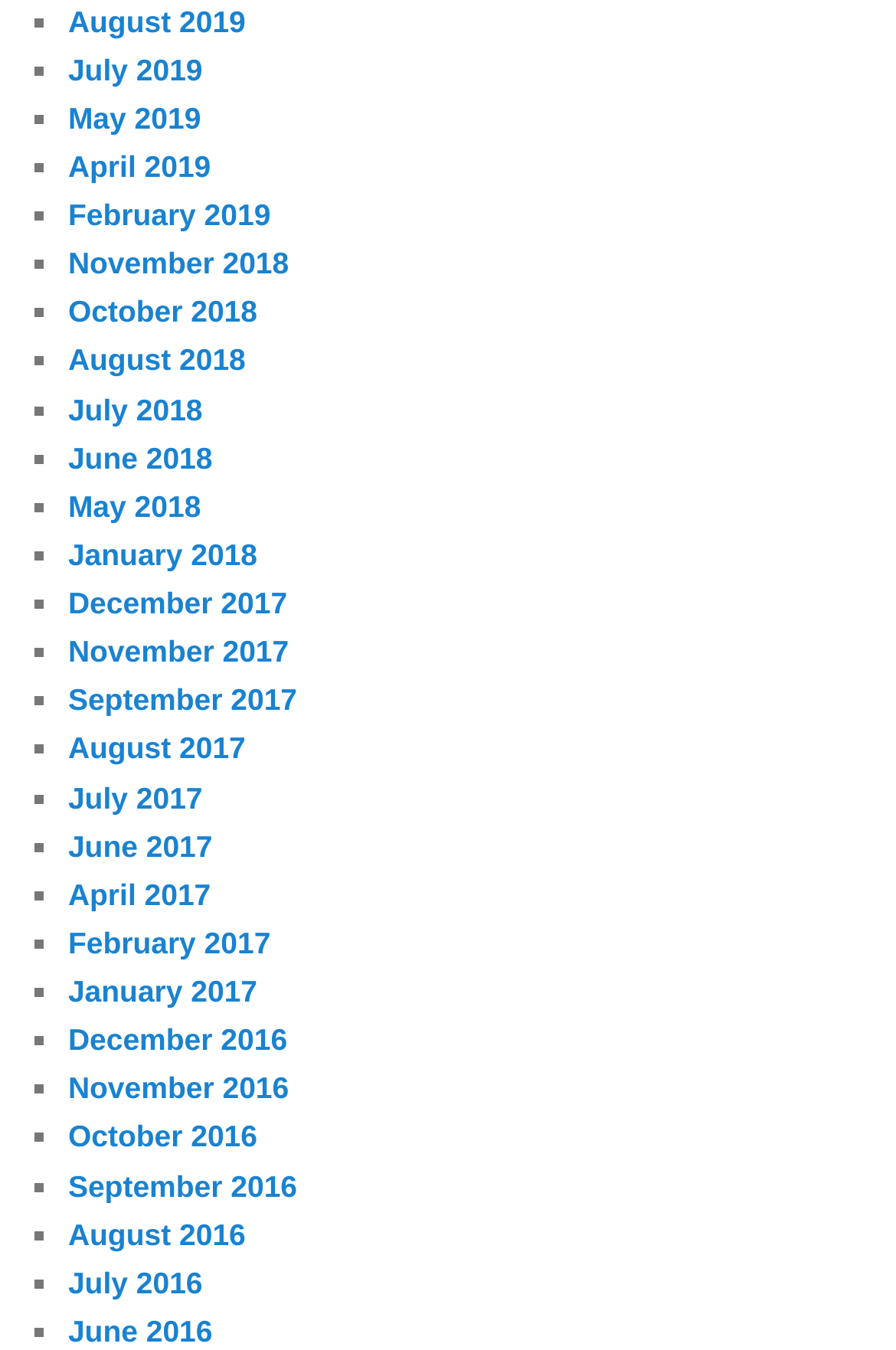Pinpoint the bounding box coordinates for the area that should be clicked to perform the following instruction: "View June 2016".

[0.076, 0.973, 0.237, 0.999]